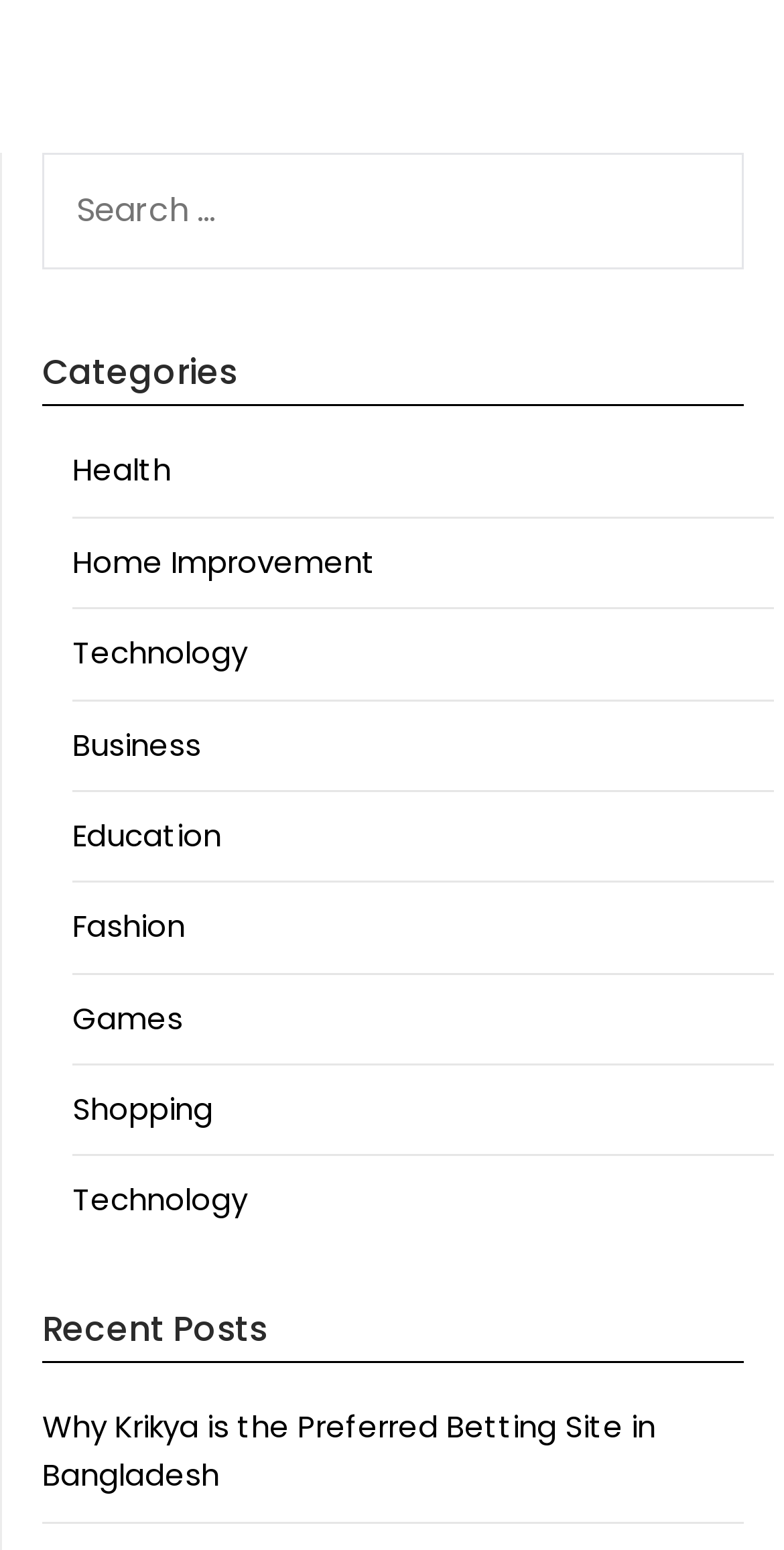Identify the bounding box for the UI element that is described as follows: "Home Improvement".

[0.092, 0.349, 0.479, 0.376]